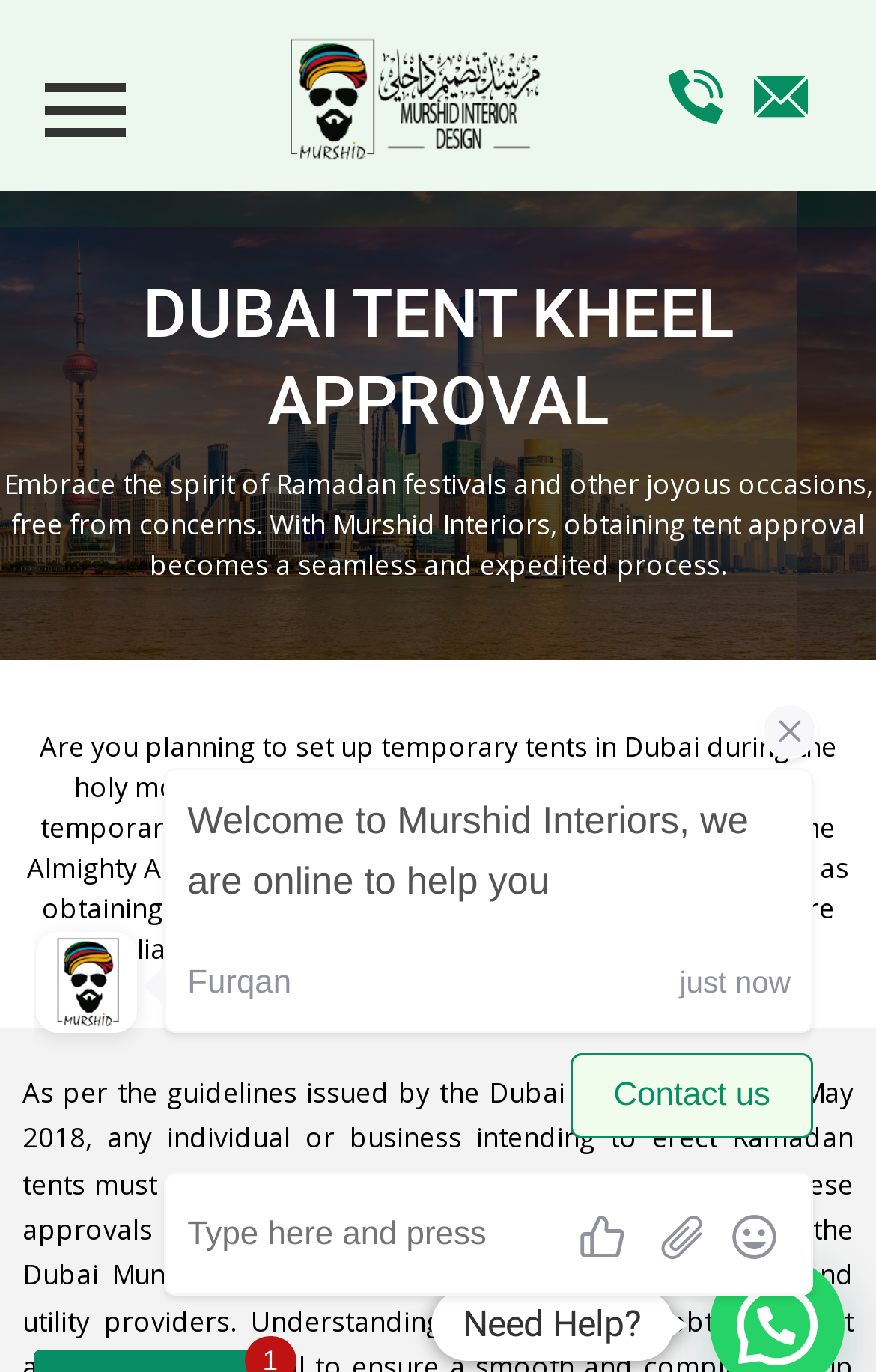Convey a detailed summary of the webpage, mentioning all key elements.

The webpage is about Dubai Tent Kheel Approval, with a prominent heading at the top center of the page. Below the heading, there is a brief introduction to the service, explaining how Murshid Interiors can help with obtaining tent approval in Dubai. 

On the top right corner, there are three links, likely representing navigation or menu options. 

The main content of the page is divided into three paragraphs. The first paragraph discusses the importance of obtaining tent approval during Ramadan festivals. The second paragraph provides more details about the guidelines issued by the Dubai Municipality for erecting Ramadan tents. The third paragraph appears to be incomplete, but it seems to be discussing the necessity of acquiring tent approvals in Dubai, with a link to a related page or service.

At the bottom left of the page, there is a chat widget, likely allowing users to initiate a conversation with the company. Next to the chat widget, there is a "Need Help?" text, possibly serving as a call-to-action or a prompt to encourage users to seek assistance.